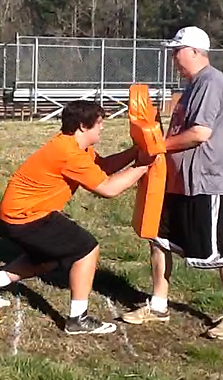What is the likely sport being practiced?
Please provide a detailed and comprehensive answer to the question.

The presence of a grassy training field and bleachers in the background suggests that the sport being practiced is likely football, as these are common features of a football practice field.